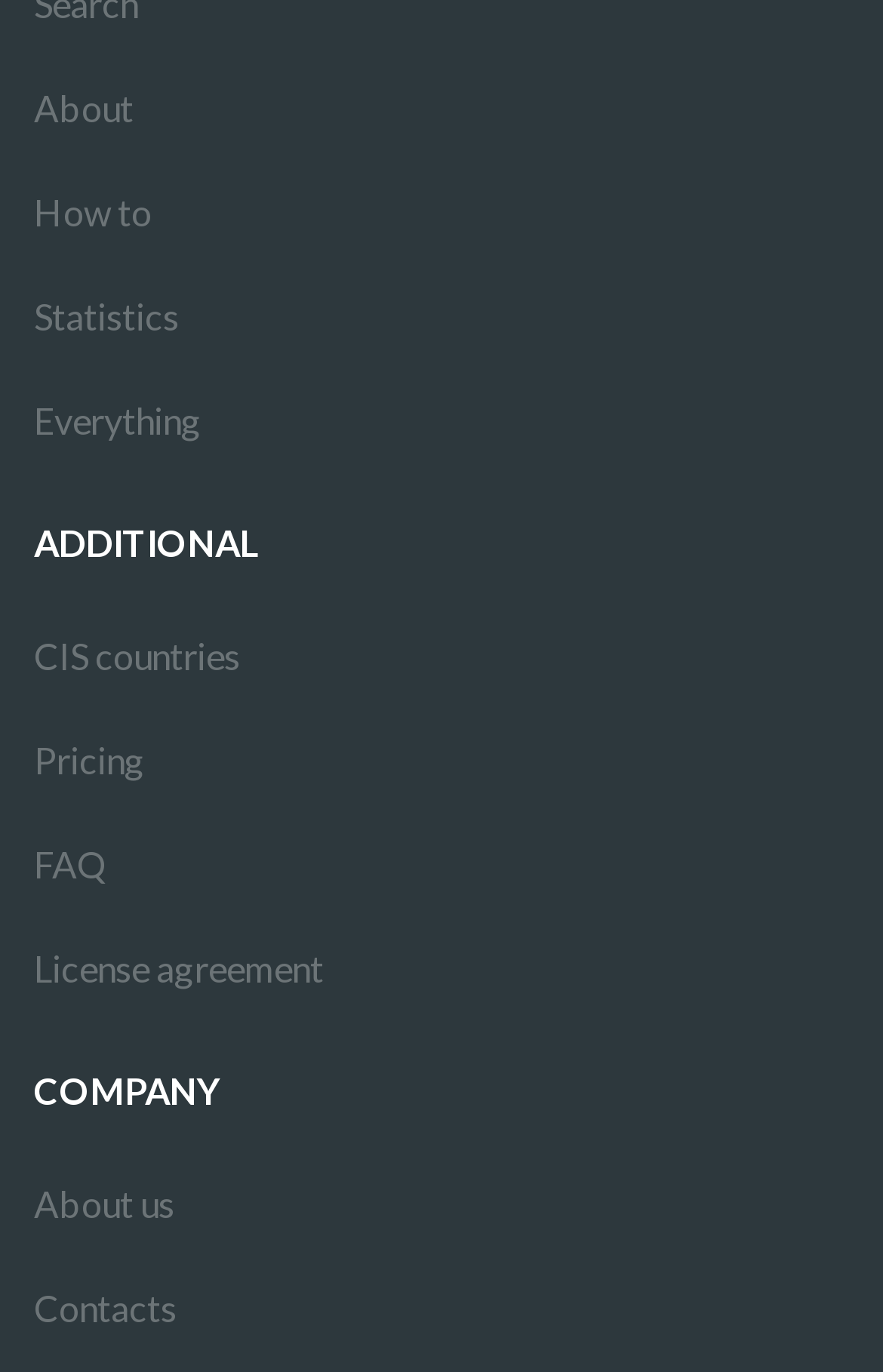How many static text elements are there in the top navigation menu?
Please provide a comprehensive answer to the question based on the webpage screenshot.

I examined the top navigation menu and found two static text elements, which are 'ADDITIONAL' and 'COMPANY'. These elements are not links, but rather text labels.